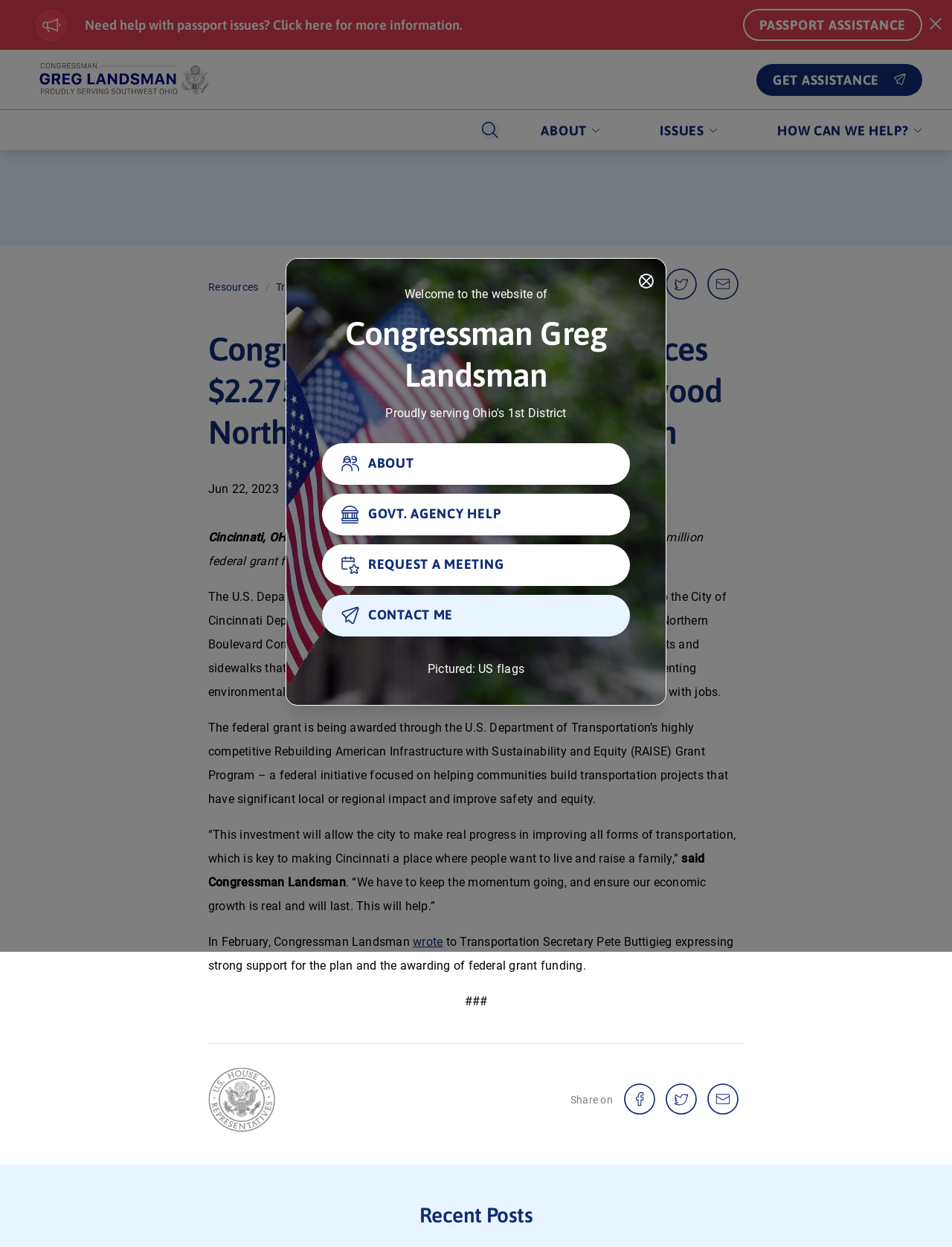Please identify the bounding box coordinates of the element I should click to complete this instruction: 'Click the 'Search' button'. The coordinates should be given as four float numbers between 0 and 1, like this: [left, top, right, bottom].

[0.493, 0.088, 0.537, 0.12]